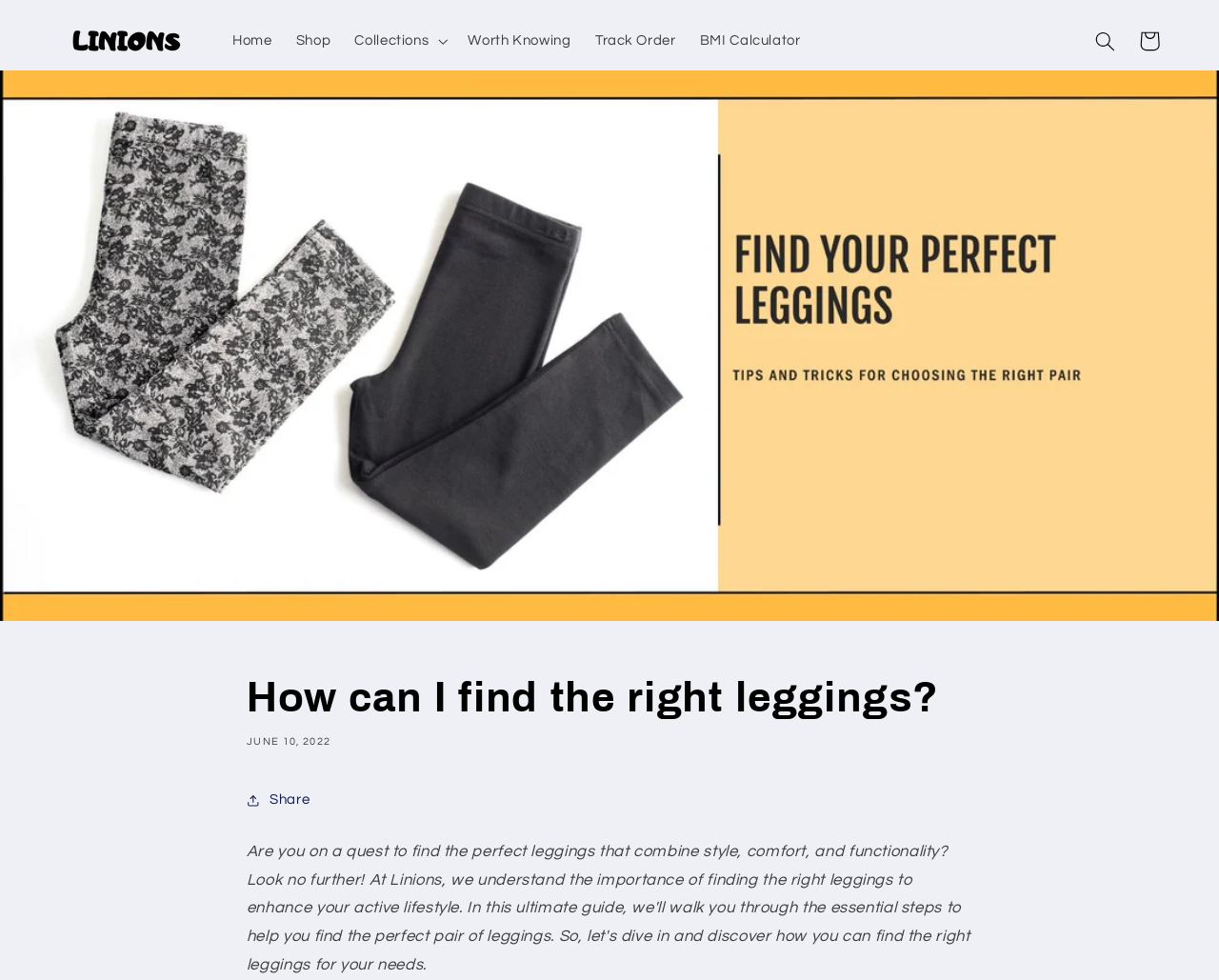How many navigation links are there?
From the details in the image, answer the question comprehensively.

I counted the number of links in the top navigation bar, which are 'Home', 'Shop', 'Collections', 'Worth Knowing', 'Track Order', and 'BMI Calculator'.